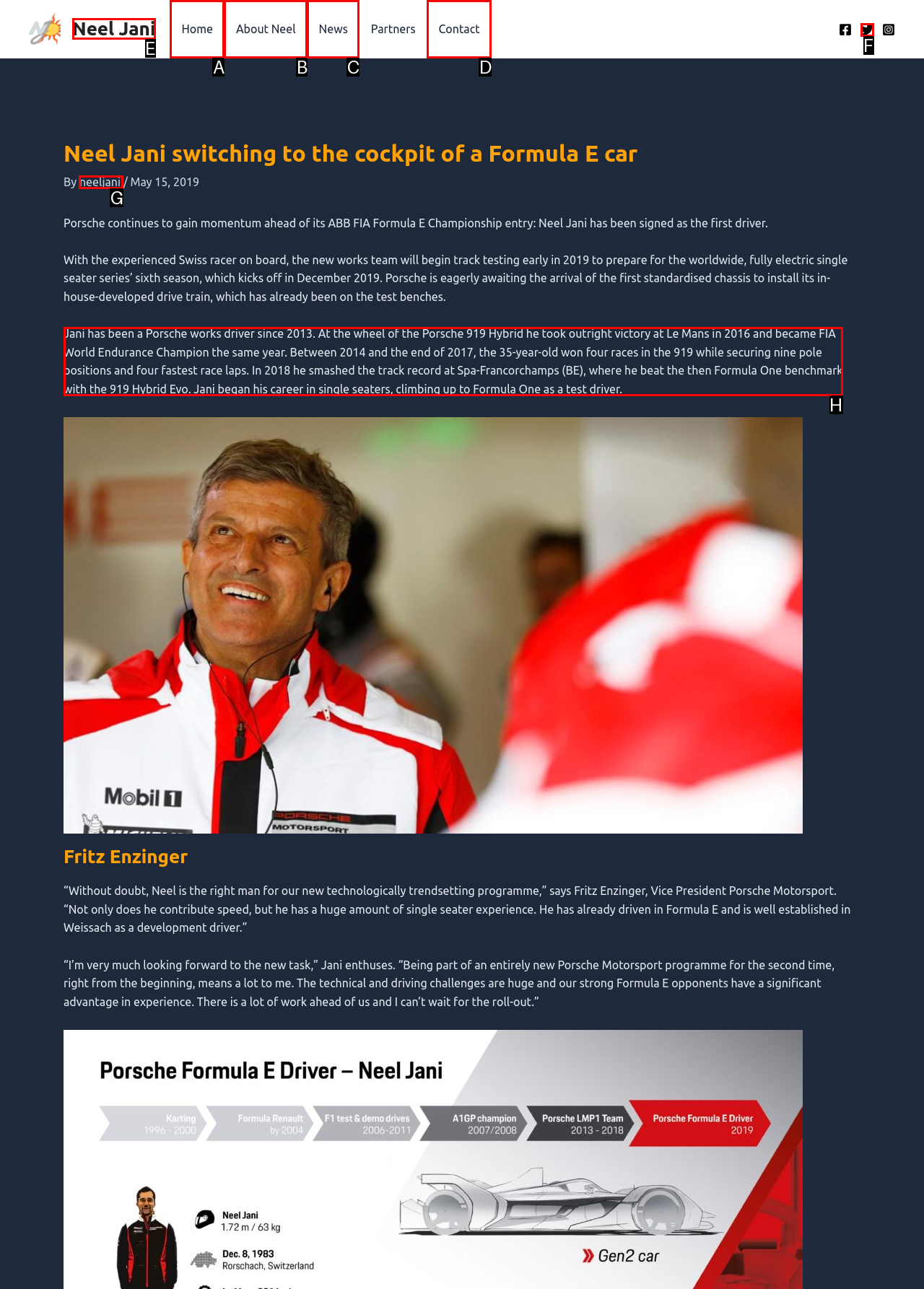Identify the correct letter of the UI element to click for this task: Read more about Neel Jani's career
Respond with the letter from the listed options.

H